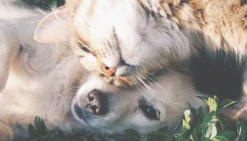Answer the question with a single word or phrase: 
What is the setting of the scene?

Lush green